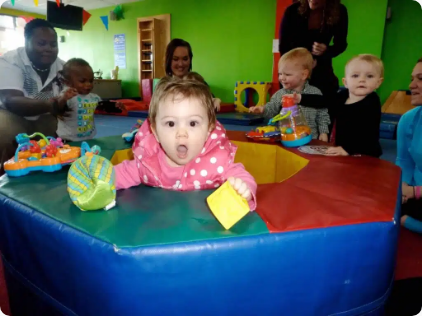Generate an in-depth description of the image.

The image captures a vibrant and engaging child fitness class where infants and caregivers come together to foster development through play. In the foreground, an enthusiastic baby, dressed in a bright pink outfit, lies on her stomach on a colorful play surface, clutching a colorful toy and gazing excitedly at her surroundings. Surrounding her are other children—some seated and others actively playing—with a backdrop adorned in cheerful colors that emphasize the joyful atmosphere of the setting. Caregivers are also present, engaging with the children and facilitating their exploration of various toys. This scene epitomizes the interactive, community-focused environment of the "Luna & Me" program, which is designed to support babies' developmental skills while promoting fun and social interaction through movement and play.